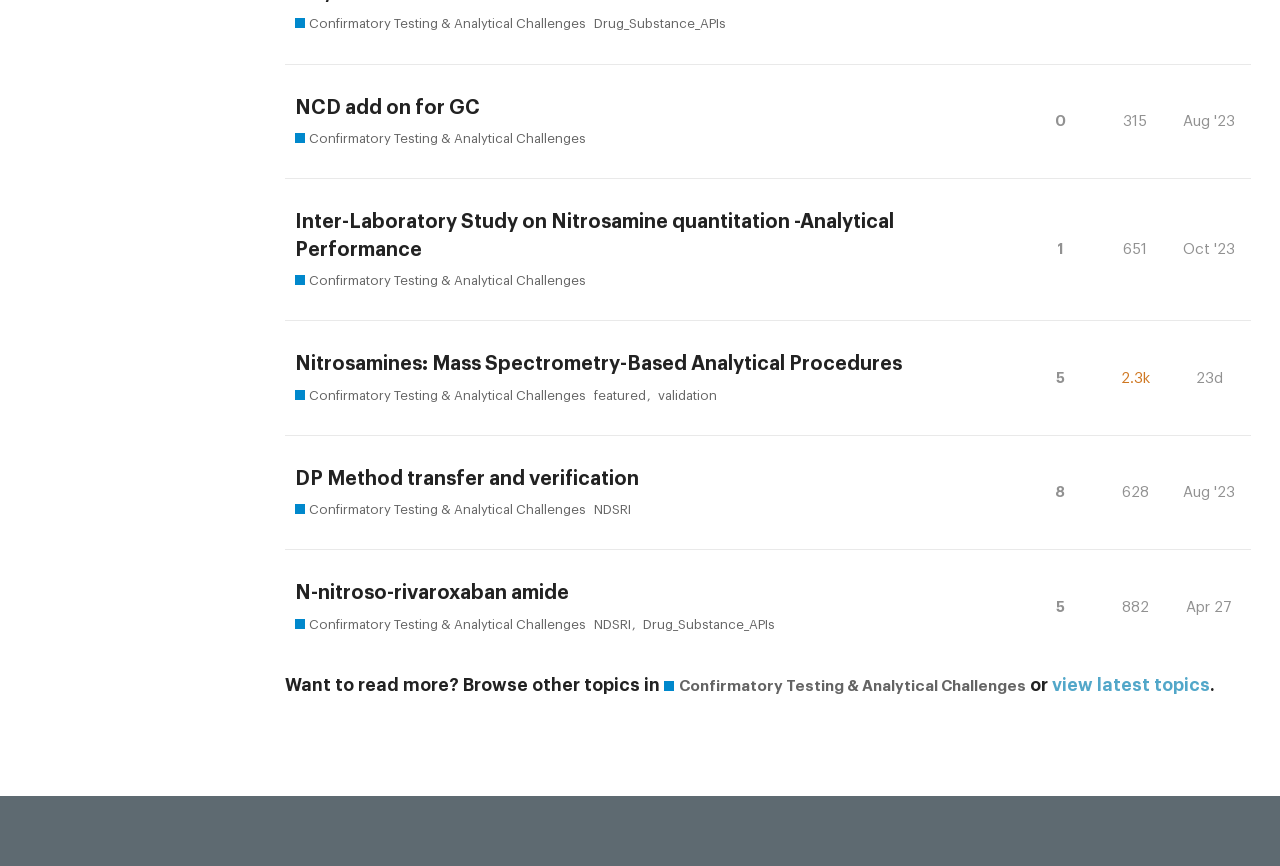Determine the bounding box coordinates of the section to be clicked to follow the instruction: "View replies in Inter-Laboratory Study on Nitrosamine quantitation -Analytical Performance". The coordinates should be given as four float numbers between 0 and 1, formatted as [left, top, right, bottom].

[0.822, 0.262, 0.835, 0.314]